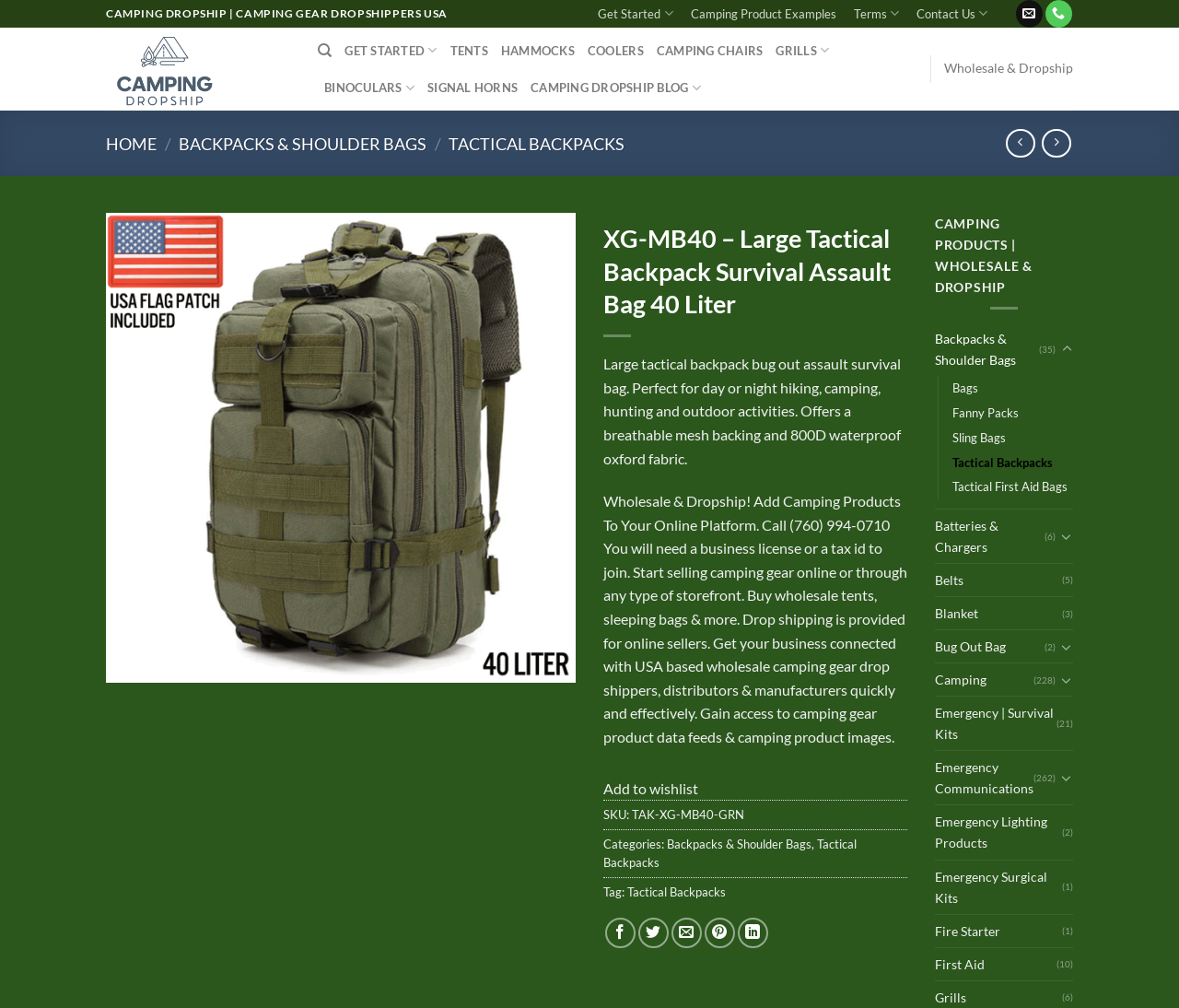Please determine the bounding box coordinates of the element's region to click for the following instruction: "Search for camping products".

[0.27, 0.032, 0.282, 0.068]